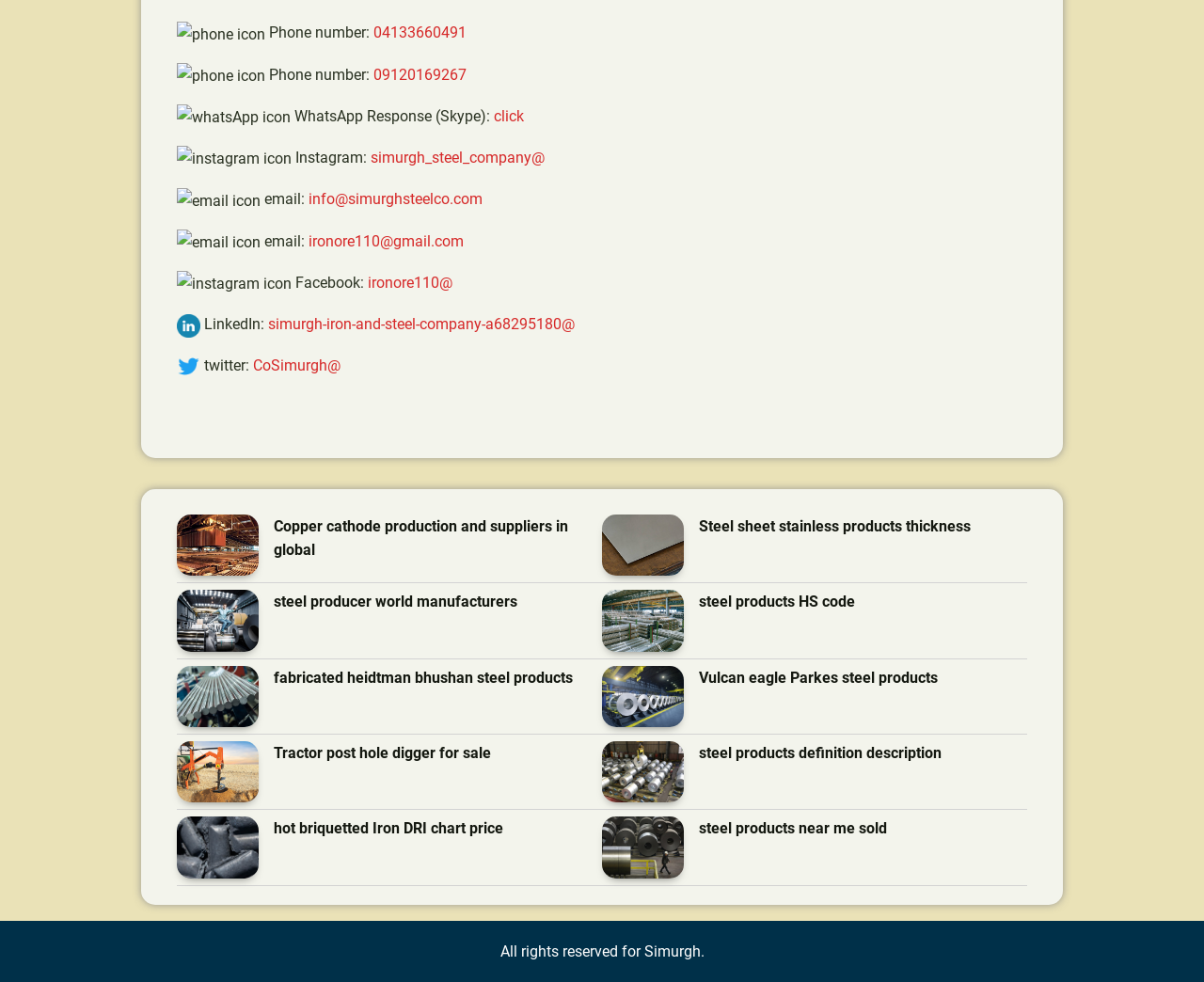Provide the bounding box coordinates of the UI element that matches the description: "ironore110@".

[0.305, 0.279, 0.376, 0.298]